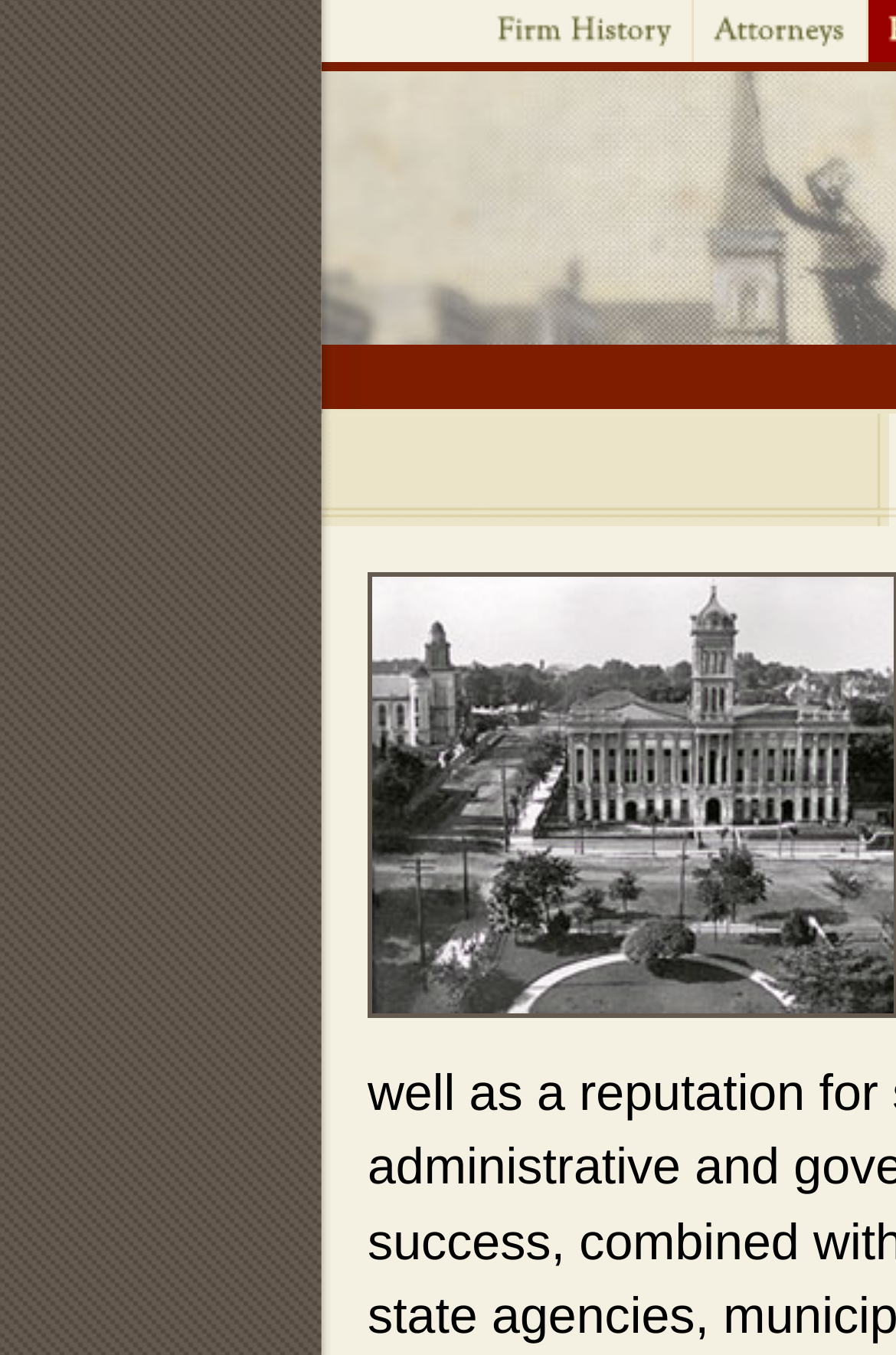Using the description "alt="Firm History" name="image1"", locate and provide the bounding box of the UI element.

[0.531, 0.031, 0.774, 0.051]